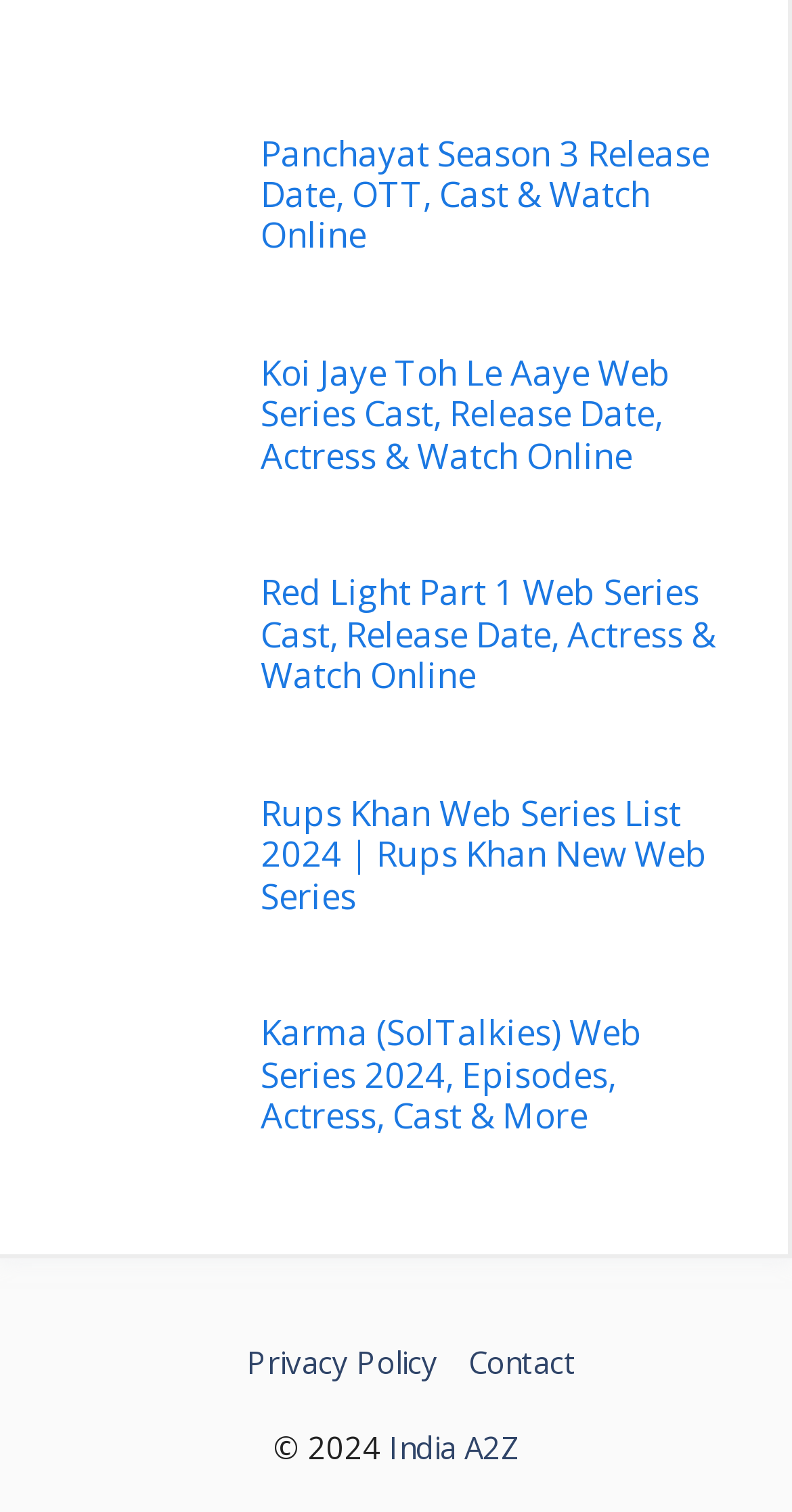Locate the bounding box coordinates of the clickable area to execute the instruction: "Learn about Red Light Part 1 Web Series". Provide the coordinates as four float numbers between 0 and 1, represented as [left, top, right, bottom].

[0.329, 0.376, 0.904, 0.462]